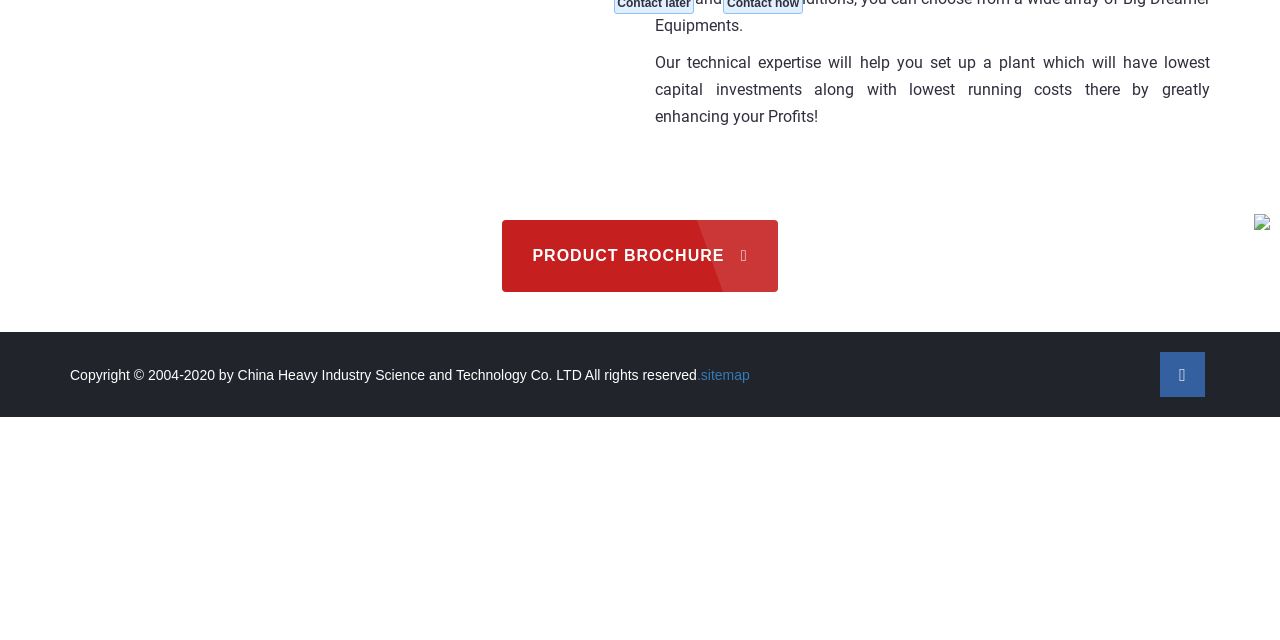Using the format (top-left x, top-left y, bottom-right x, bottom-right y), provide the bounding box coordinates for the described UI element. All values should be floating point numbers between 0 and 1: Product Brochure

[0.393, 0.343, 0.607, 0.457]